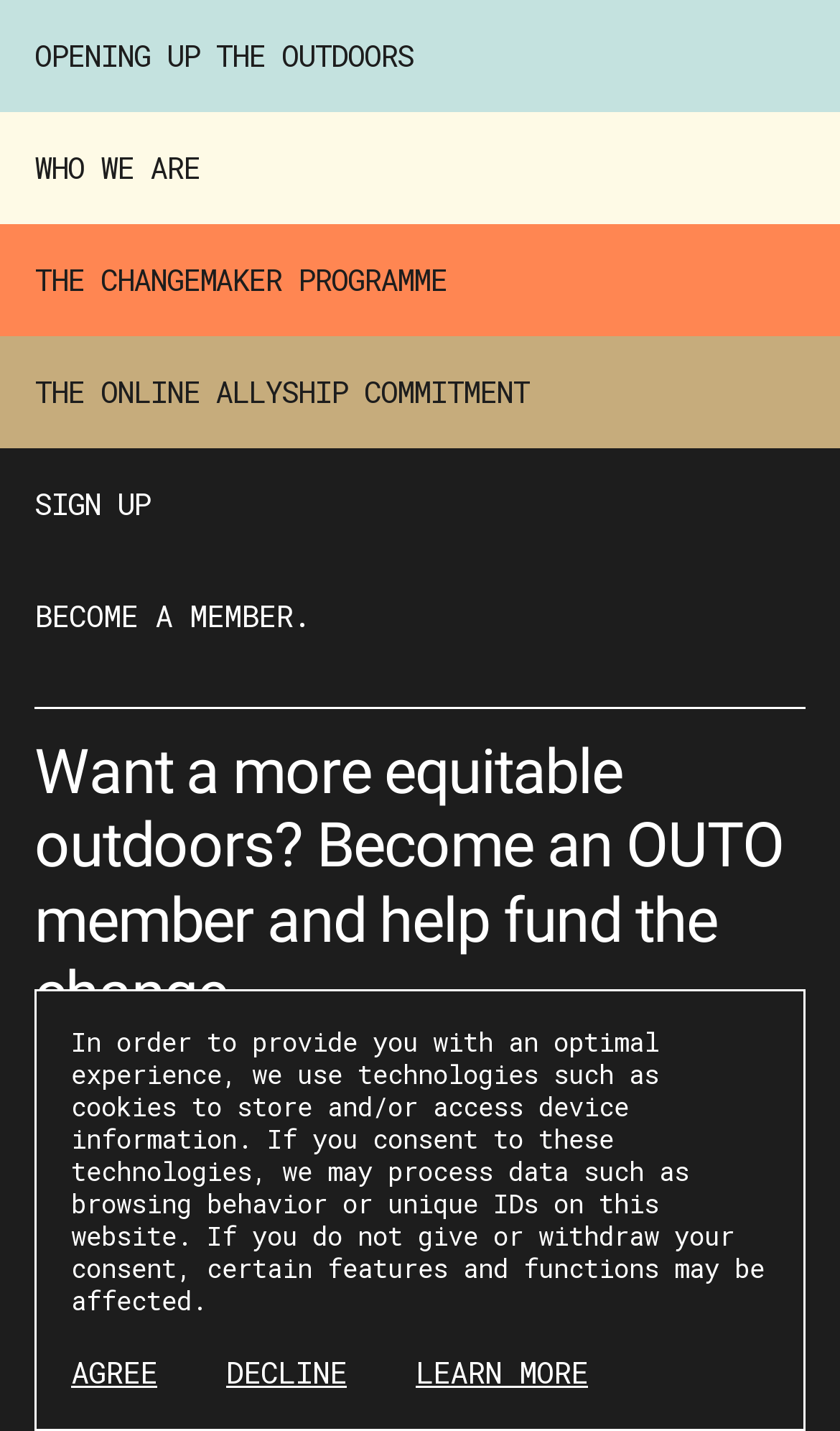Find the bounding box coordinates of the clickable area required to complete the following action: "visit WordPress website".

None